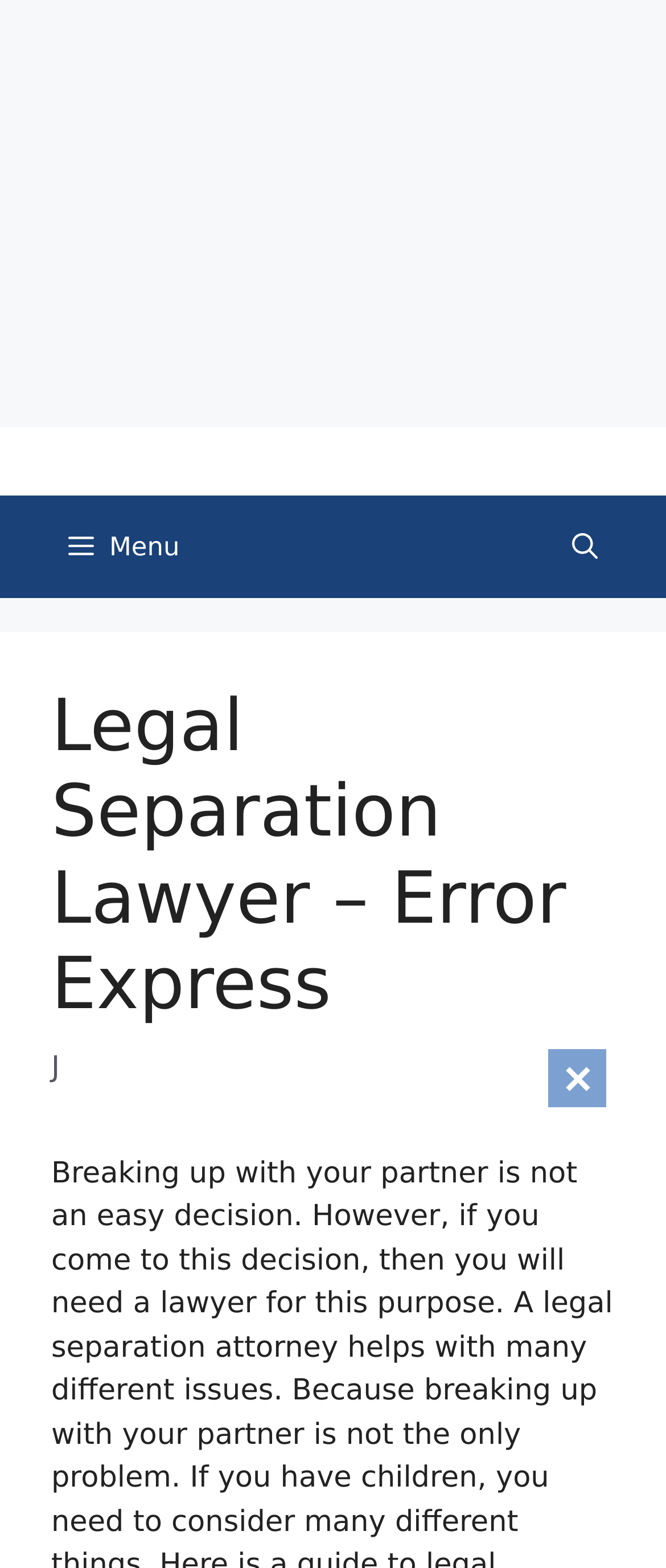What is the date of the latest update?
Using the image, provide a detailed and thorough answer to the question.

I found the date by looking at the time element in the header section, which is located at [0.077, 0.67, 0.45, 0.692] and contains the text 'January 18, 2024'.